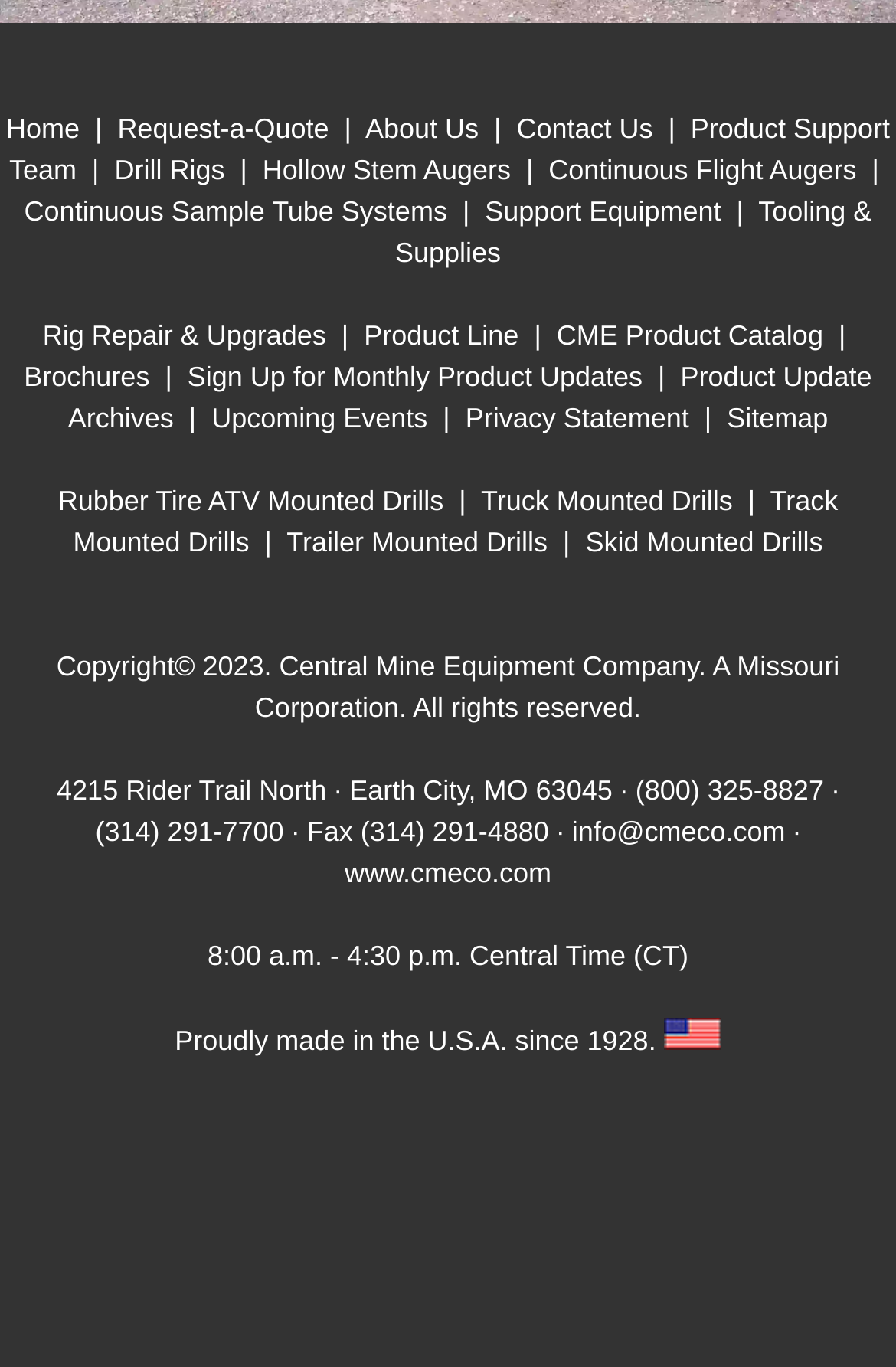Identify the bounding box coordinates of the element that should be clicked to fulfill this task: "Request a quote". The coordinates should be provided as four float numbers between 0 and 1, i.e., [left, top, right, bottom].

[0.131, 0.082, 0.367, 0.105]